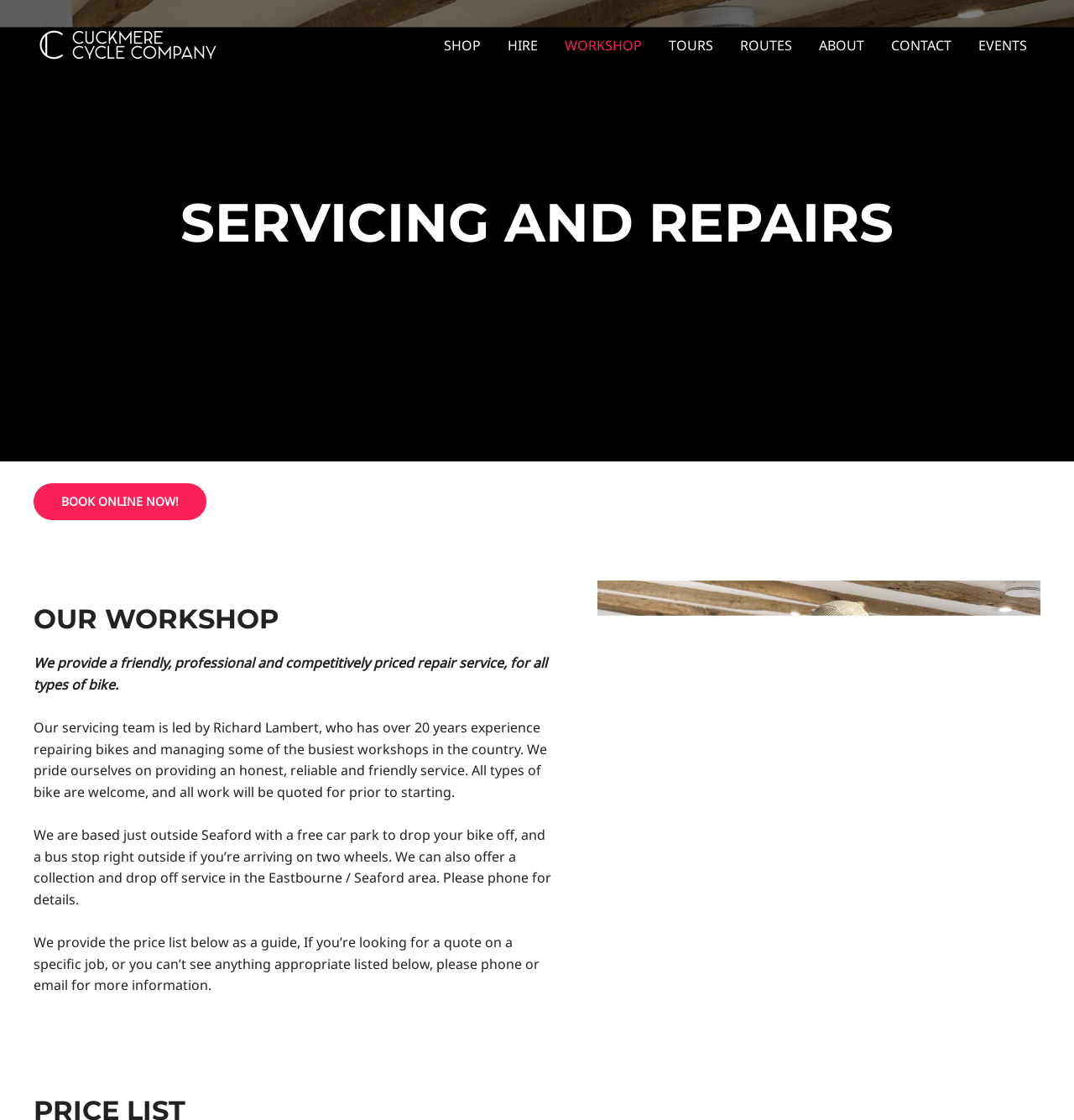Who leads the servicing team?
From the image, respond using a single word or phrase.

Richard Lambert